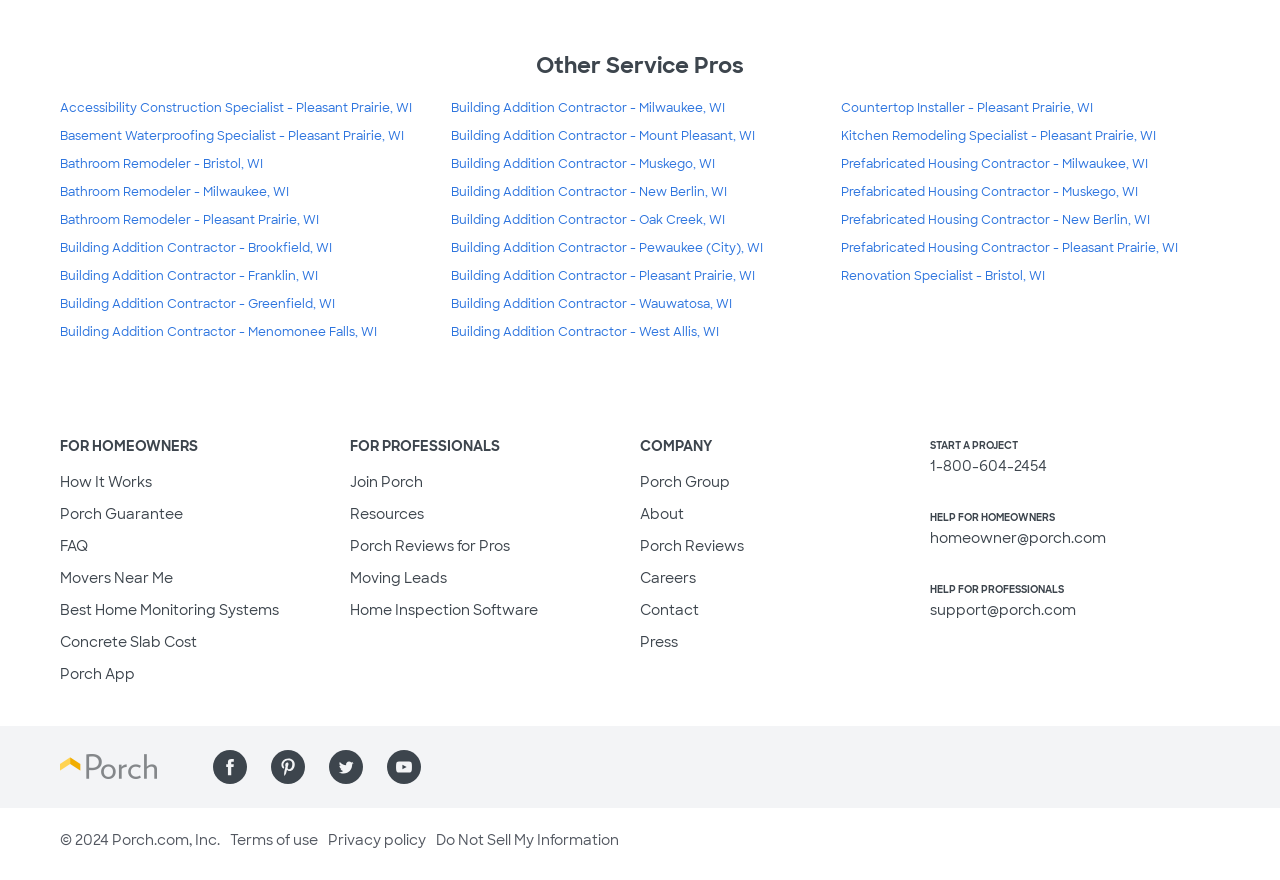Select the bounding box coordinates of the element I need to click to carry out the following instruction: "Click on 'Join Porch'".

[0.273, 0.537, 0.33, 0.557]